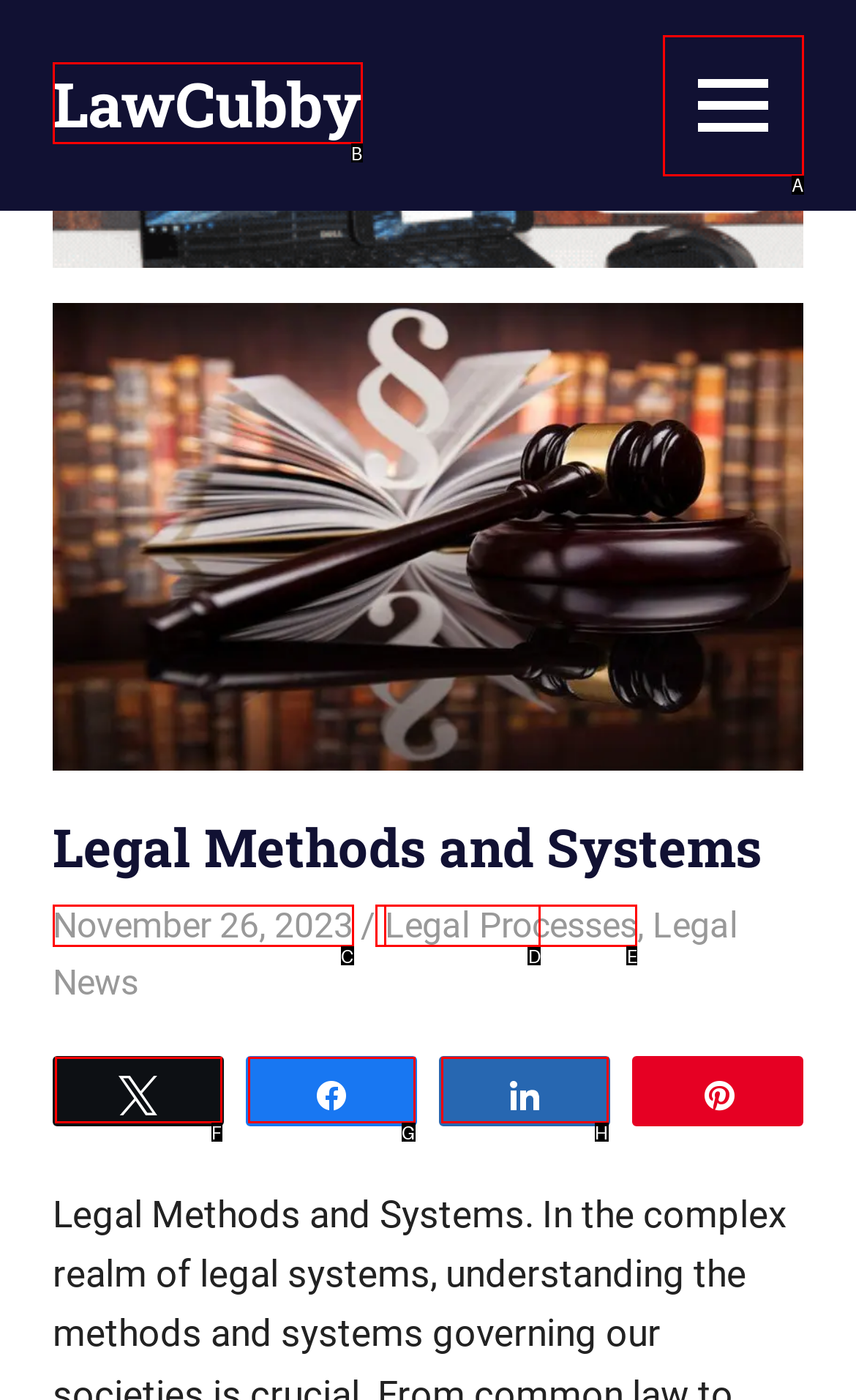Find the HTML element that suits the description: November 26, 2023
Indicate your answer with the letter of the matching option from the choices provided.

C